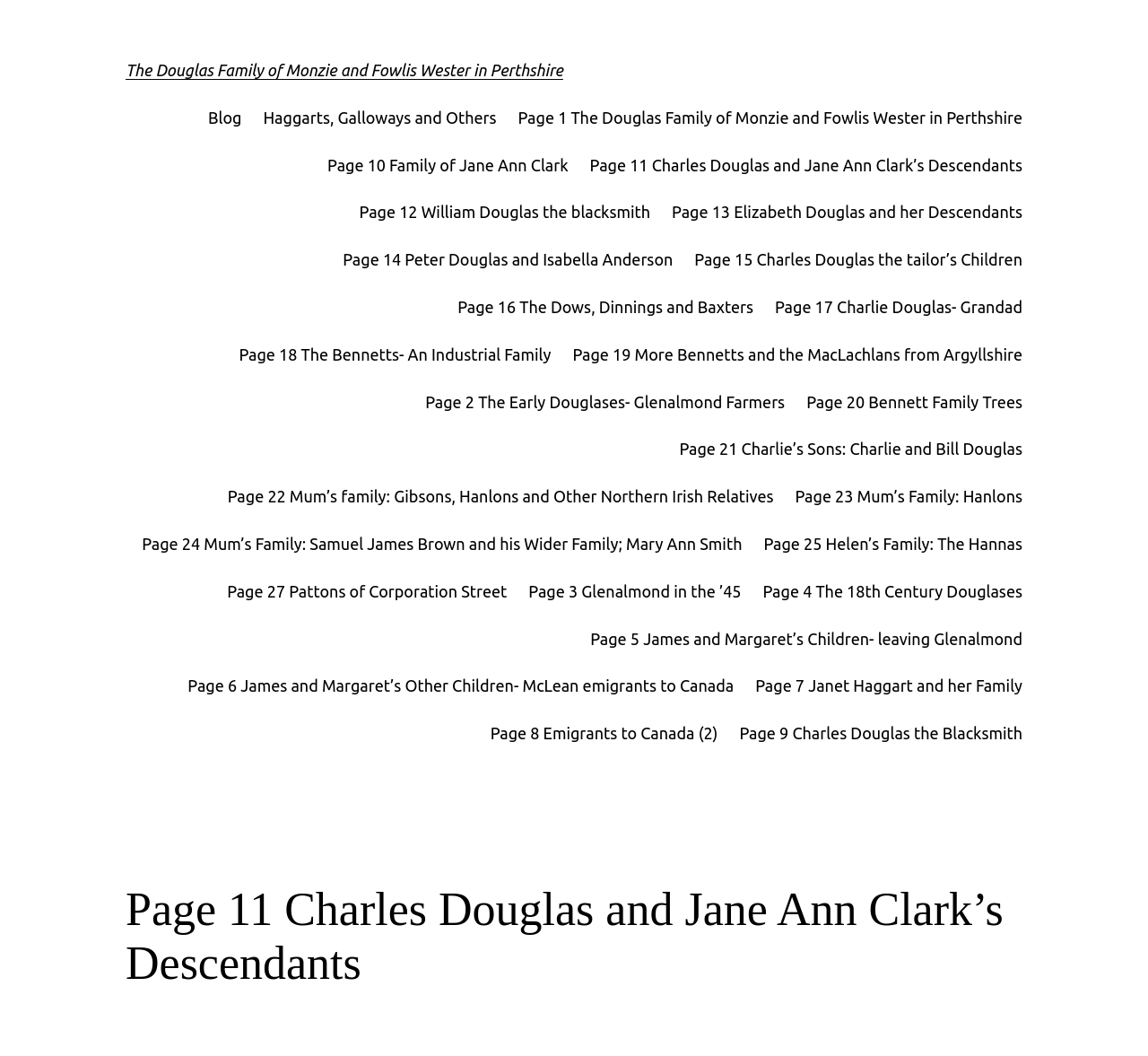Identify the bounding box coordinates of the part that should be clicked to carry out this instruction: "check Page 12 William Douglas the blacksmith".

[0.313, 0.189, 0.566, 0.213]